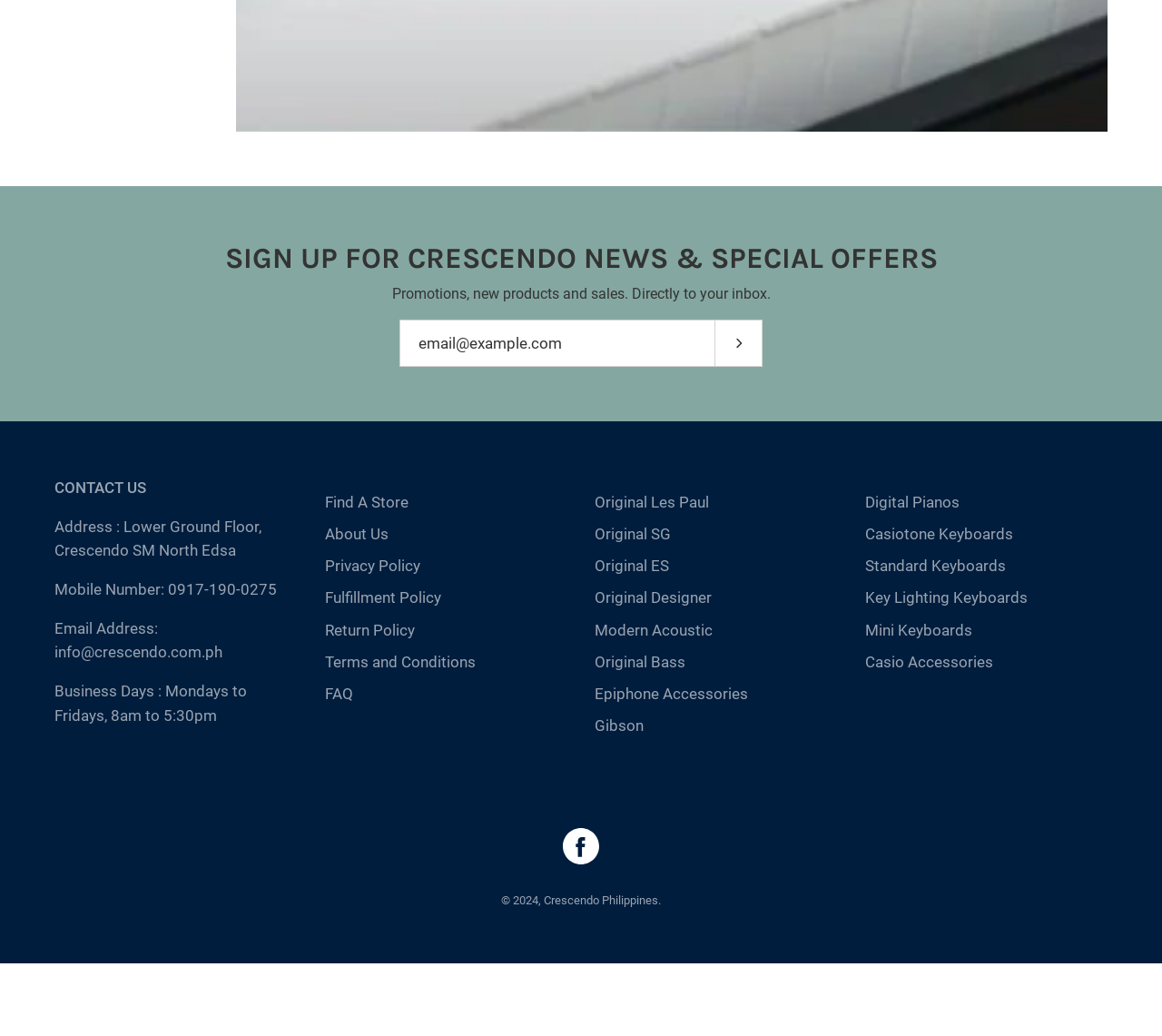What is the copyright year of Crescendo Philippines?
Look at the image and respond to the question as thoroughly as possible.

The StaticText element with the text ' 2024,' provides the copyright year of Crescendo Philippines.